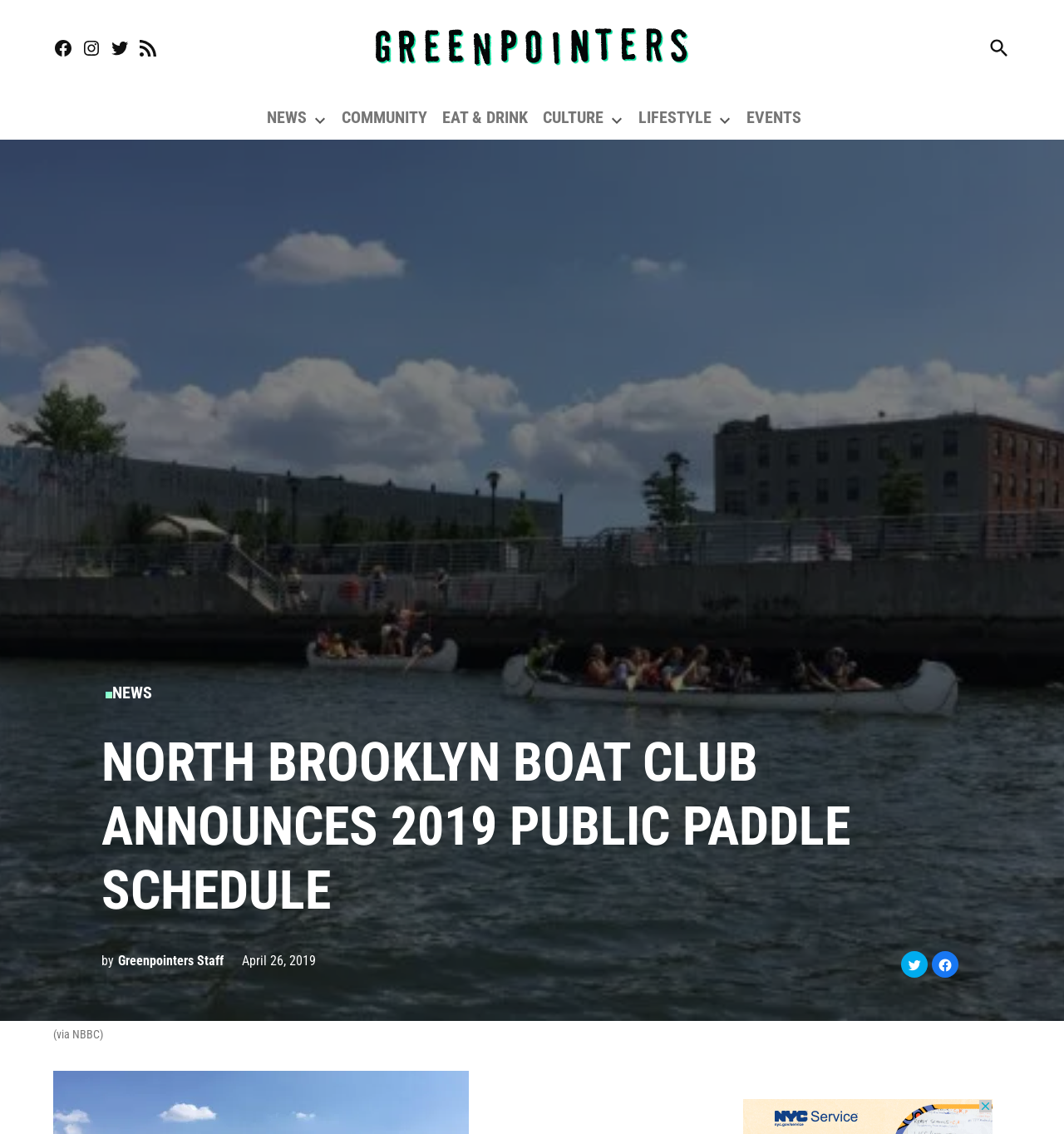Give a concise answer of one word or phrase to the question: 
What is the purpose of the public paddle schedule?

Short trips on Newtown Creek